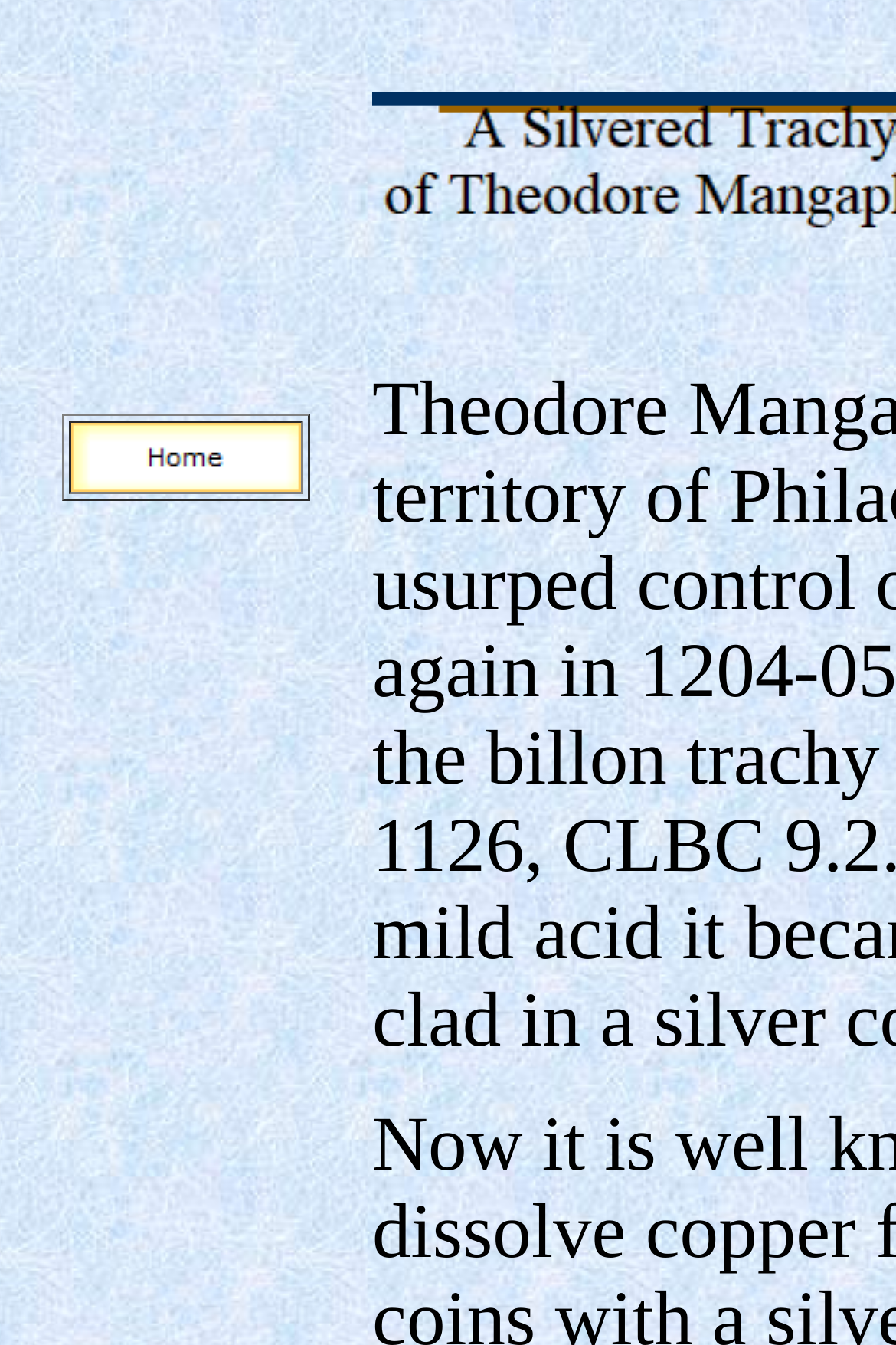How many cells are there in the first table row?
Please answer the question with a detailed response using the information from the screenshot.

In the first table row, there are five LayoutTableCell elements, indicating that there are five cells in the first table row.